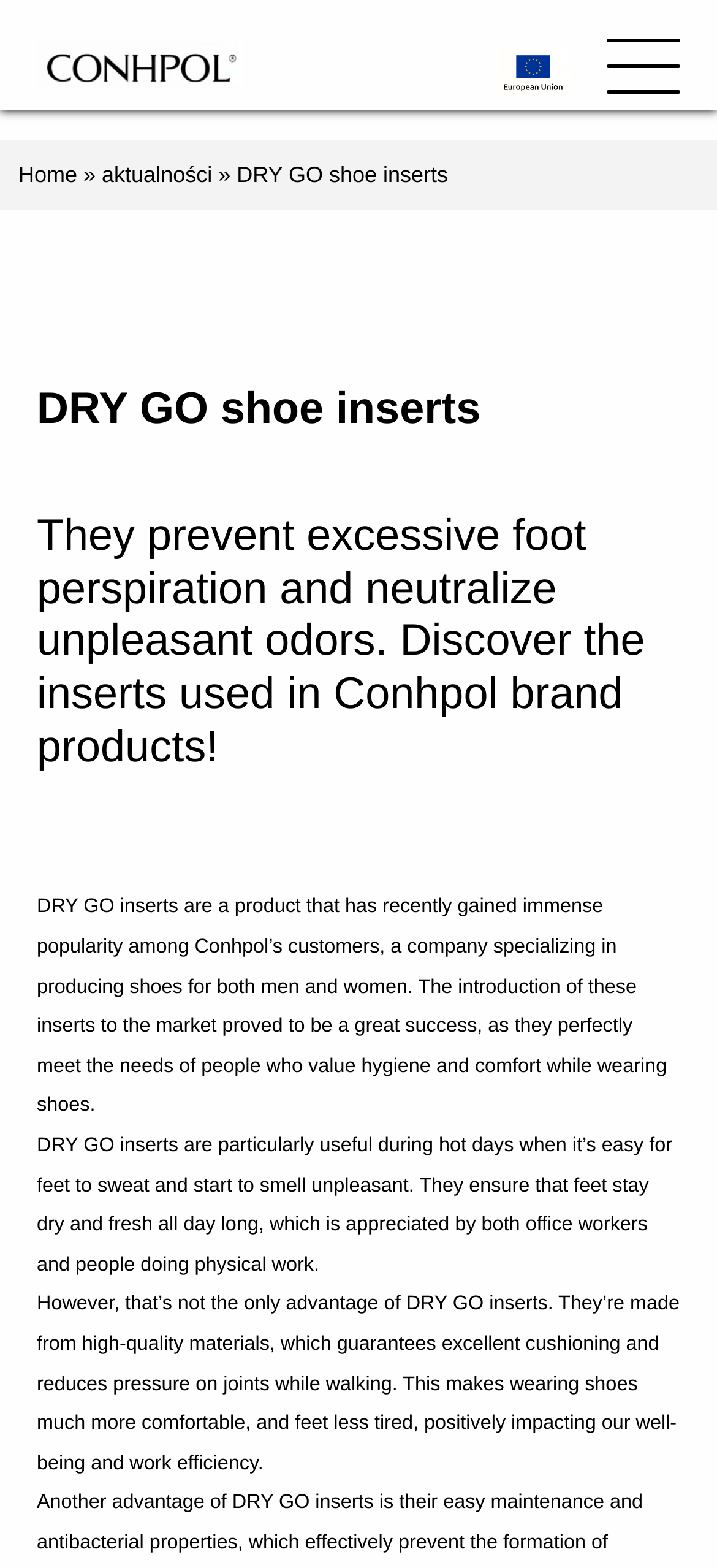Provide a short answer to the following question with just one word or phrase: What is the impact of DRY GO inserts on well-being and work efficiency?

Positively impacts